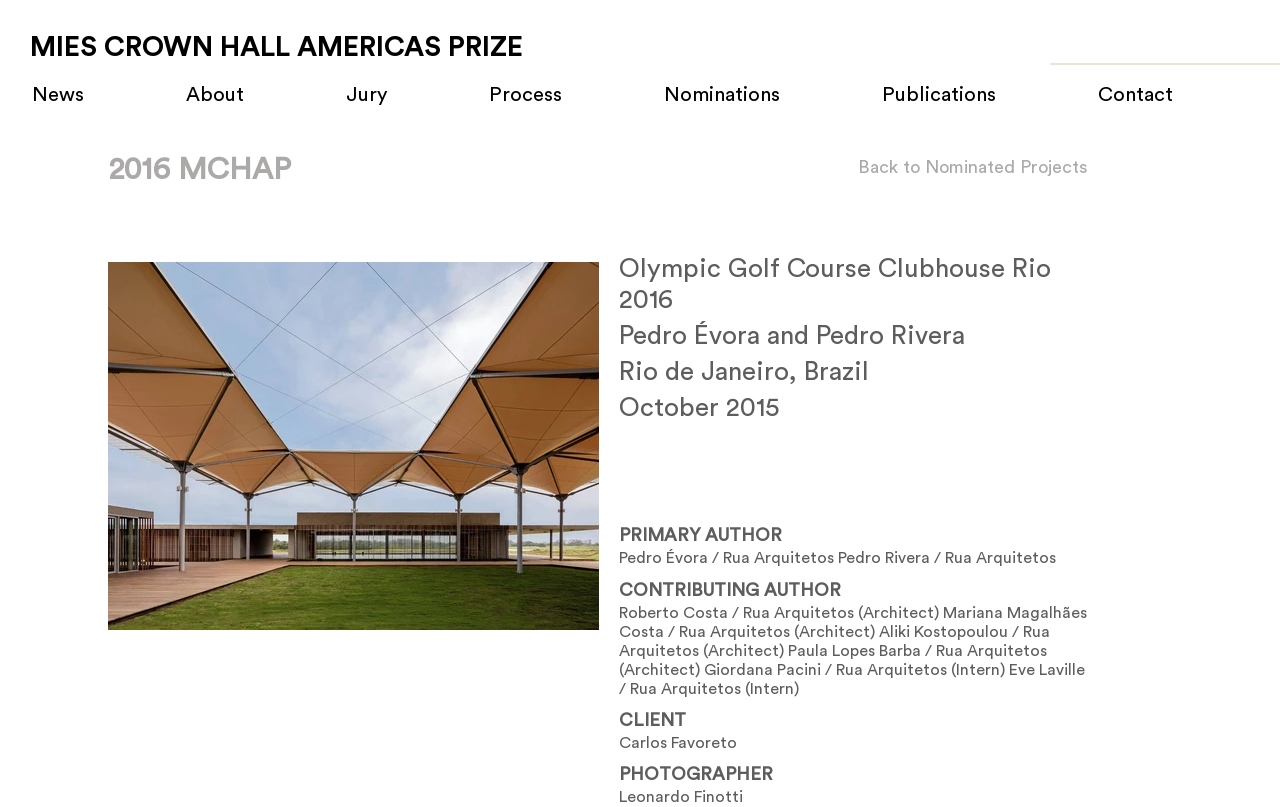Offer a meticulous caption that includes all visible features of the webpage.

The webpage is about the Olympic Golf Course Clubhouse Rio 2016, a nominated project for the MCHAP (Mies Crown Hall Americas Prize). At the top-left corner, there is a link to "MIES CROWN HALL AMERICAS PRIZE" and a search box to the right of it. Below this, there is a navigation menu with links to "News", "About", "Jury", "Process", "Nominations", "Publications", and "Contact".

The main content of the page is divided into two sections. The top section has a heading "2016 MCHAP" and a link to "Back to Nominated Projects" on the right side. Below this, there is a heading with the project title "Olympic Golf Course Clubhouse Rio 2016" and three more headings with the architects' names, location, and completion date.

The bottom section has several headings and paragraphs with information about the project, including the primary author, contributing authors, client, and photographer. The text is organized in a clean and structured manner, with clear headings and concise descriptions. There are no images on the page.